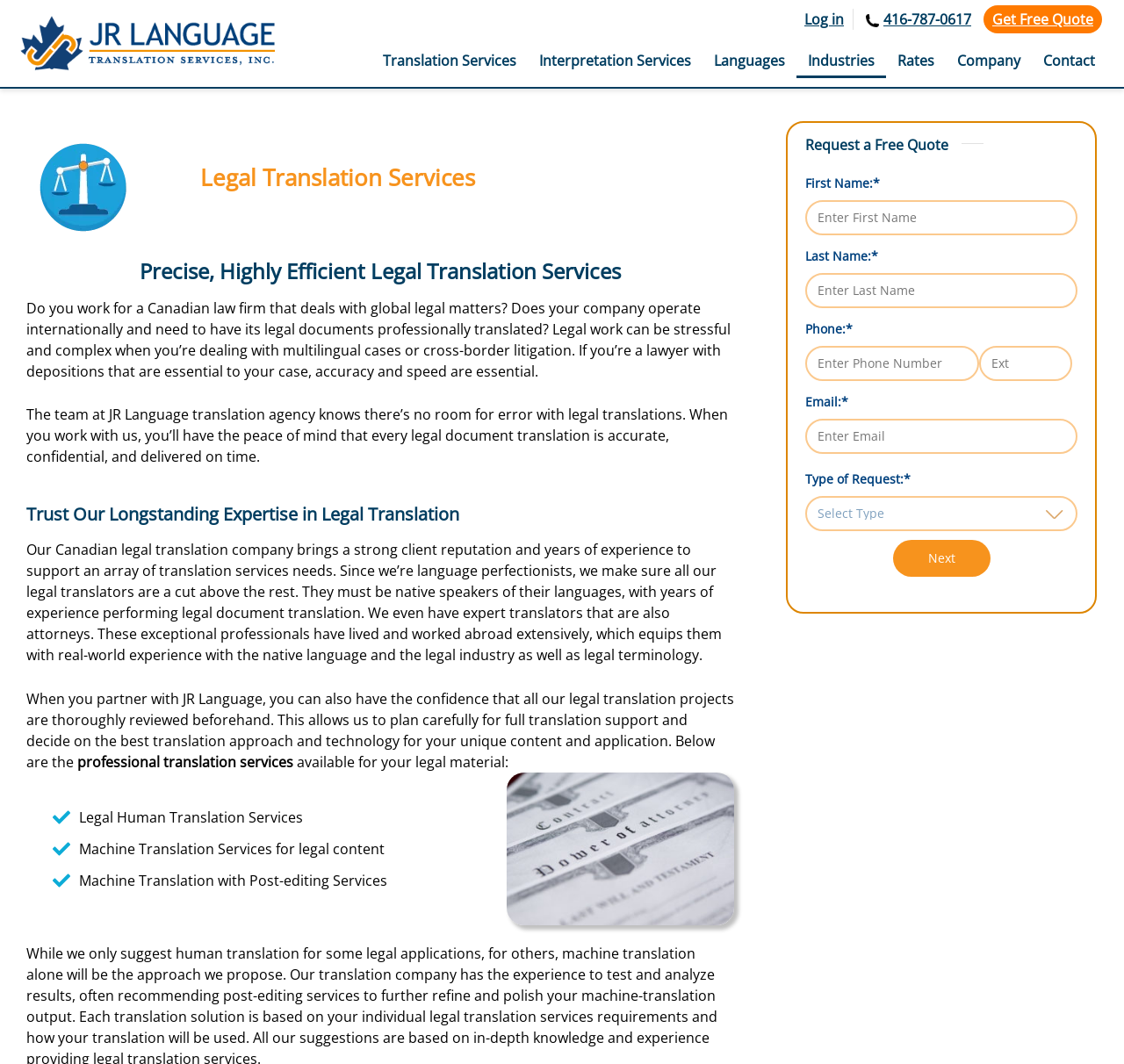How many types of translation services are listed?
Can you give a detailed and elaborate answer to the question?

The webpage lists three types of translation services: 'Legal Human Translation Services', 'Machine Translation Services for legal content', and 'Machine Translation with Post-editing Services'. These services are listed in a section below the heading 'Trust Our Longstanding Expertise in Legal Translation'.